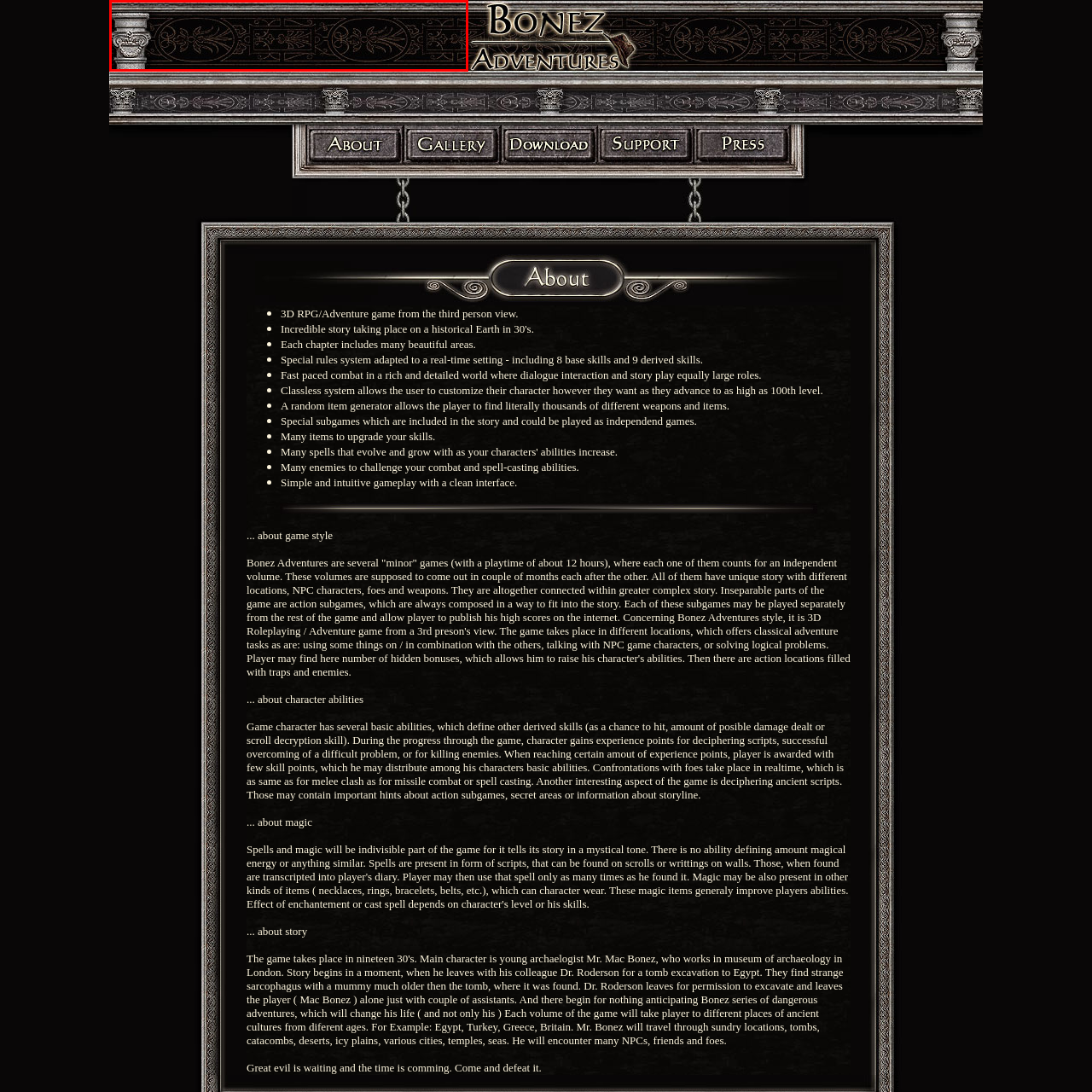Refer to the image within the red box and answer the question concisely with a single word or phrase: What is the purpose of the decorative stone pillar?

Adds sophistication